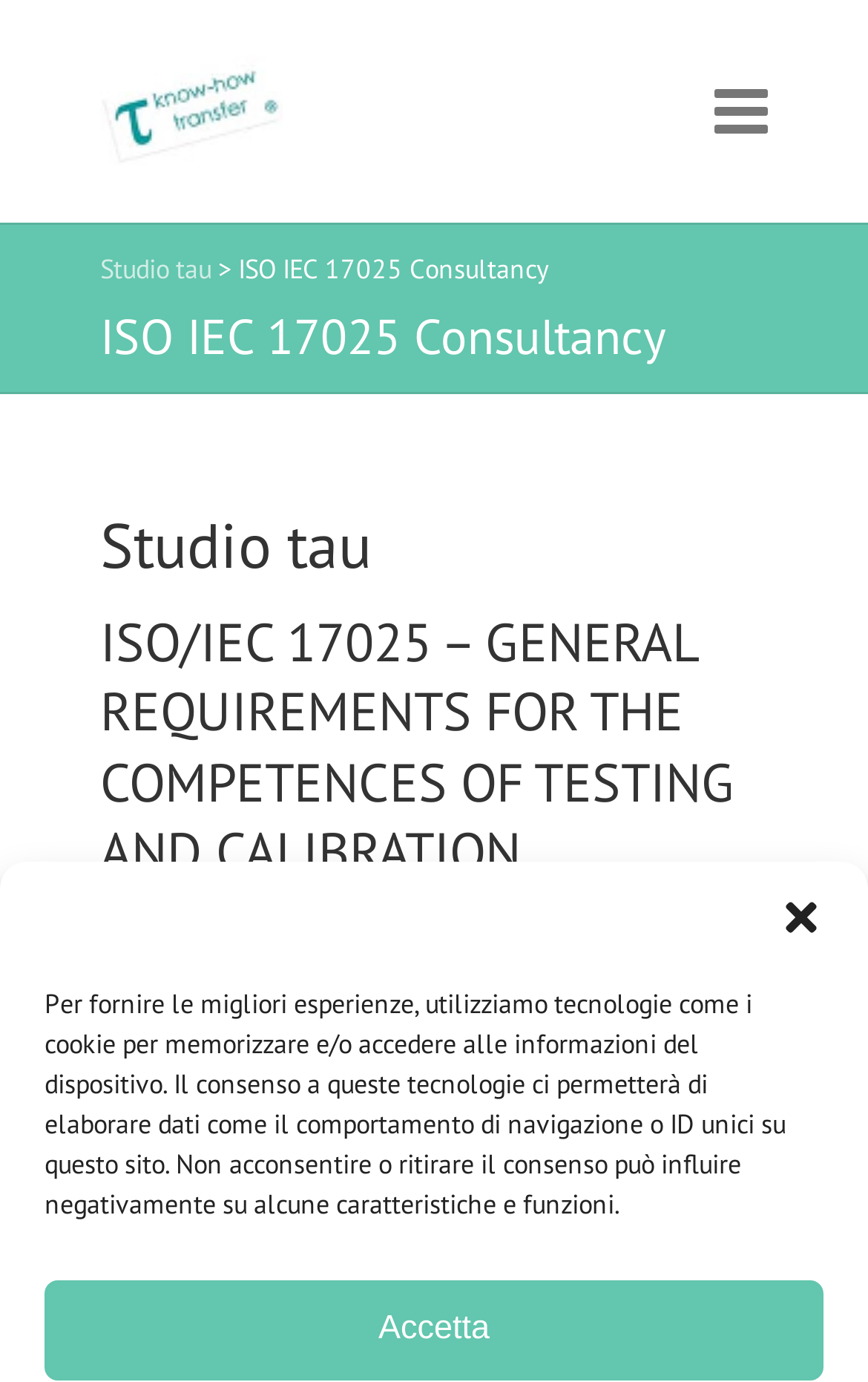Offer an in-depth caption of the entire webpage.

The webpage is about system and product consultancy, specifically focusing on ISO 17025:2018, which defines requirements for the management system of testing and calibration laboratories. 

At the top right corner, there is a "close-dialog" button. Below it, there is a static text block that explains the use of technologies like cookies to store and access device information, and a button to "Accetta" (accept) this. 

The main content area has a heading "Studio tau" at the top left, accompanied by a link and an image with the same name. To the right of this, there is a responsive menu button. 

Below the "Studio tau" heading, there is a link to "Studio tau" again, followed by a greater-than symbol and then the text "ISO IEC 17025 Consultancy". This text is also a heading. 

Further down, there are three headings in a vertical sequence. The first one is "Studio tau", the second one is "ISO IEC 17025 Consultancy", and the third one is a longer title that explains the general requirements for the competences of testing and calibration laboratories according to ISO/IEC 17025. 

Below these headings, there is a static text block that summarizes the new ISO 17025:2018 standard, which renews the previous revision and defines the requirements for laboratories that intend to get accreditation for testing and calibration.